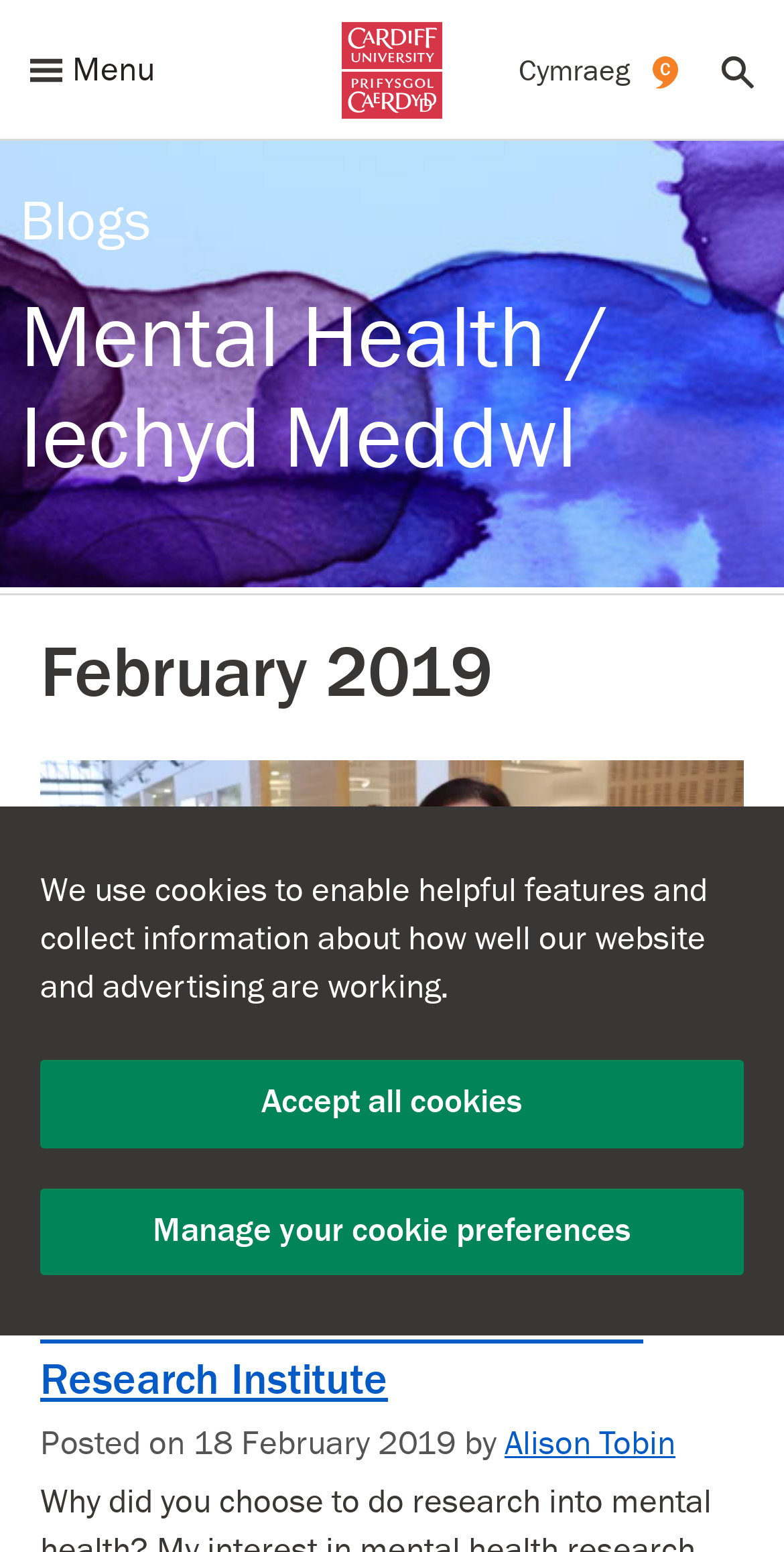Pinpoint the bounding box coordinates of the element you need to click to execute the following instruction: "Click the menu". The bounding box should be represented by four float numbers between 0 and 1, in the format [left, top, right, bottom].

[0.0, 0.013, 0.436, 0.078]